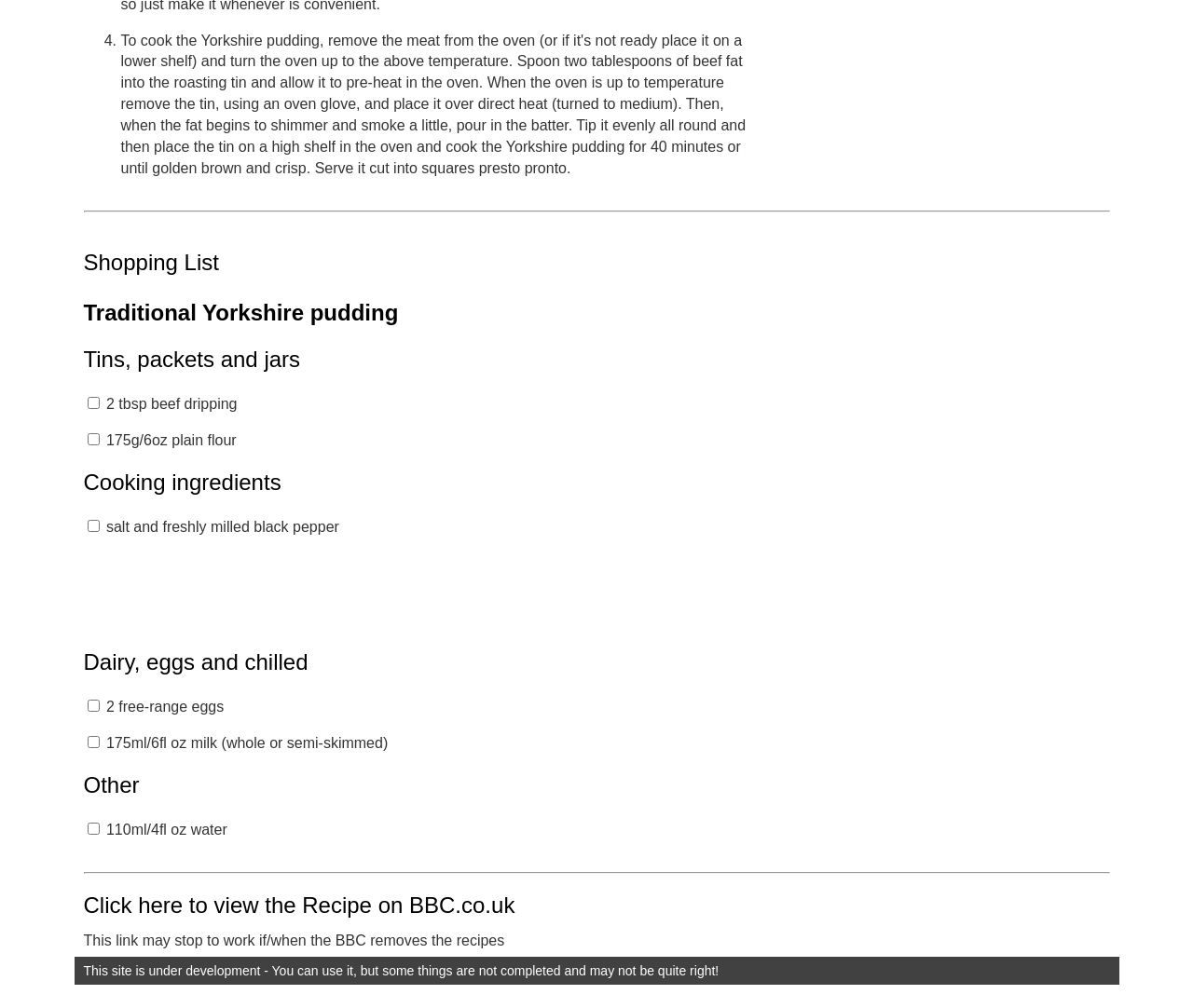Answer the question in a single word or phrase:
What is the status of the website?

under development